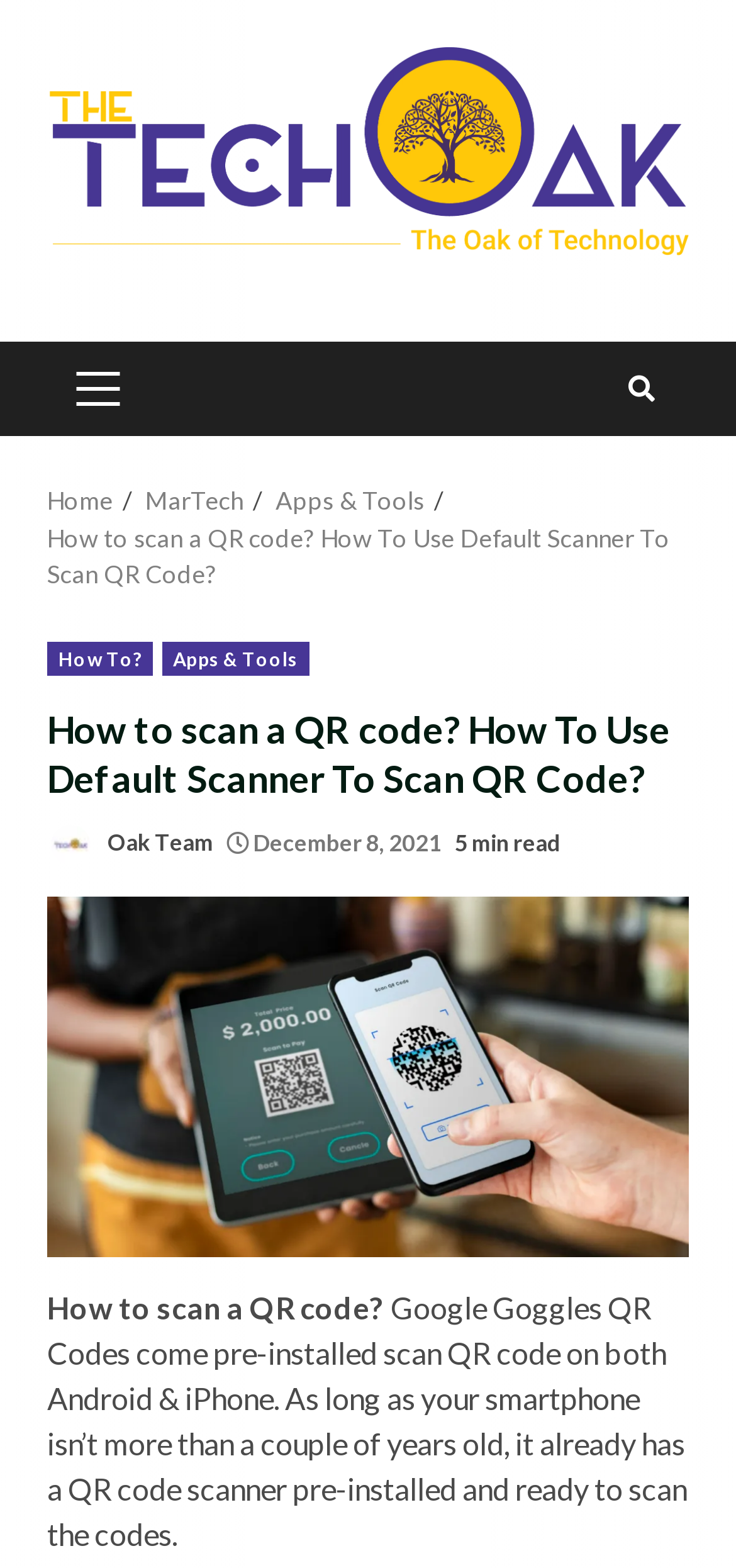What is the name of the website?
Based on the image content, provide your answer in one word or a short phrase.

The Tech Oak